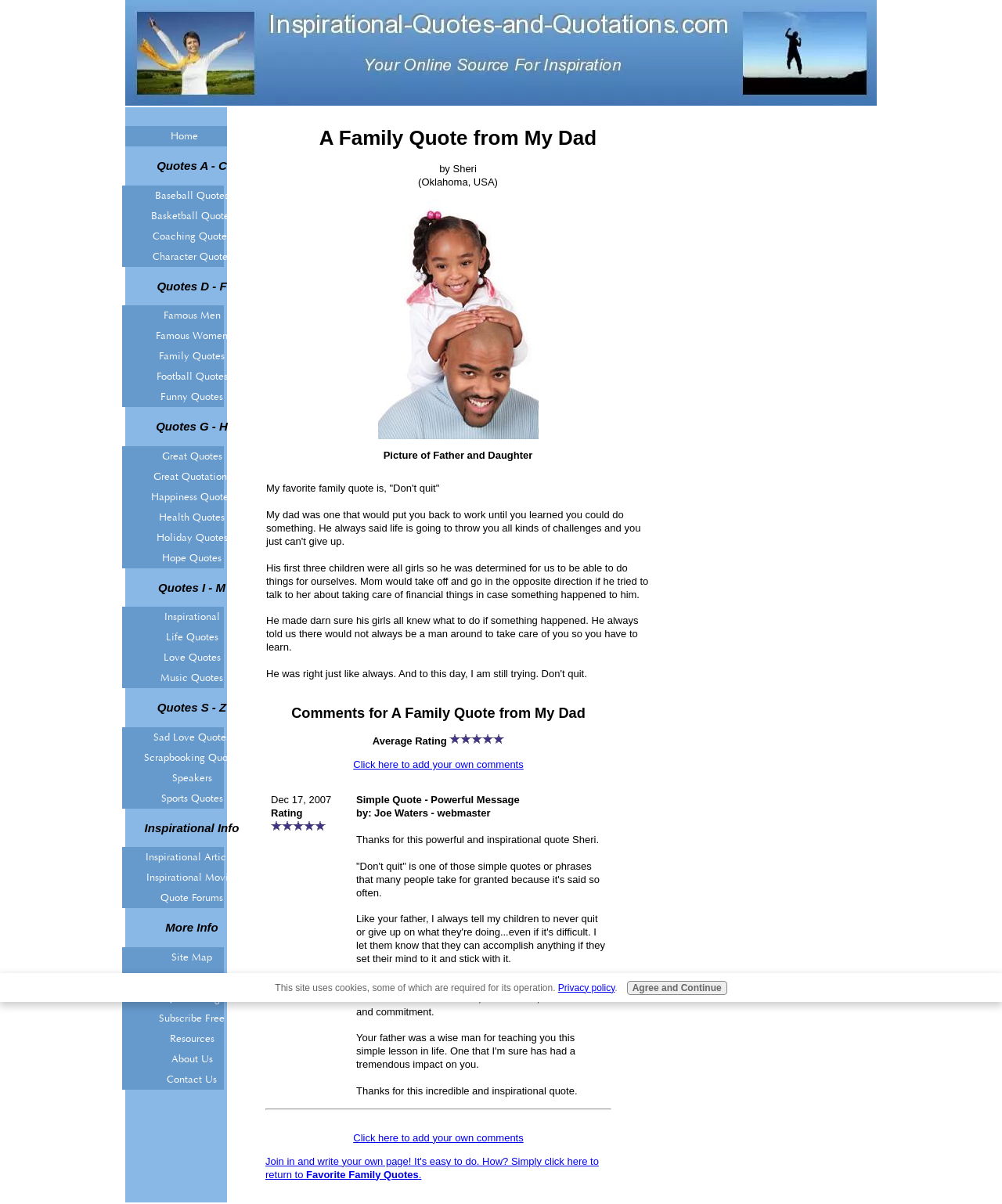Pinpoint the bounding box coordinates of the clickable area needed to execute the instruction: "Enter your phone number". The coordinates should be specified as four float numbers between 0 and 1, i.e., [left, top, right, bottom].

None